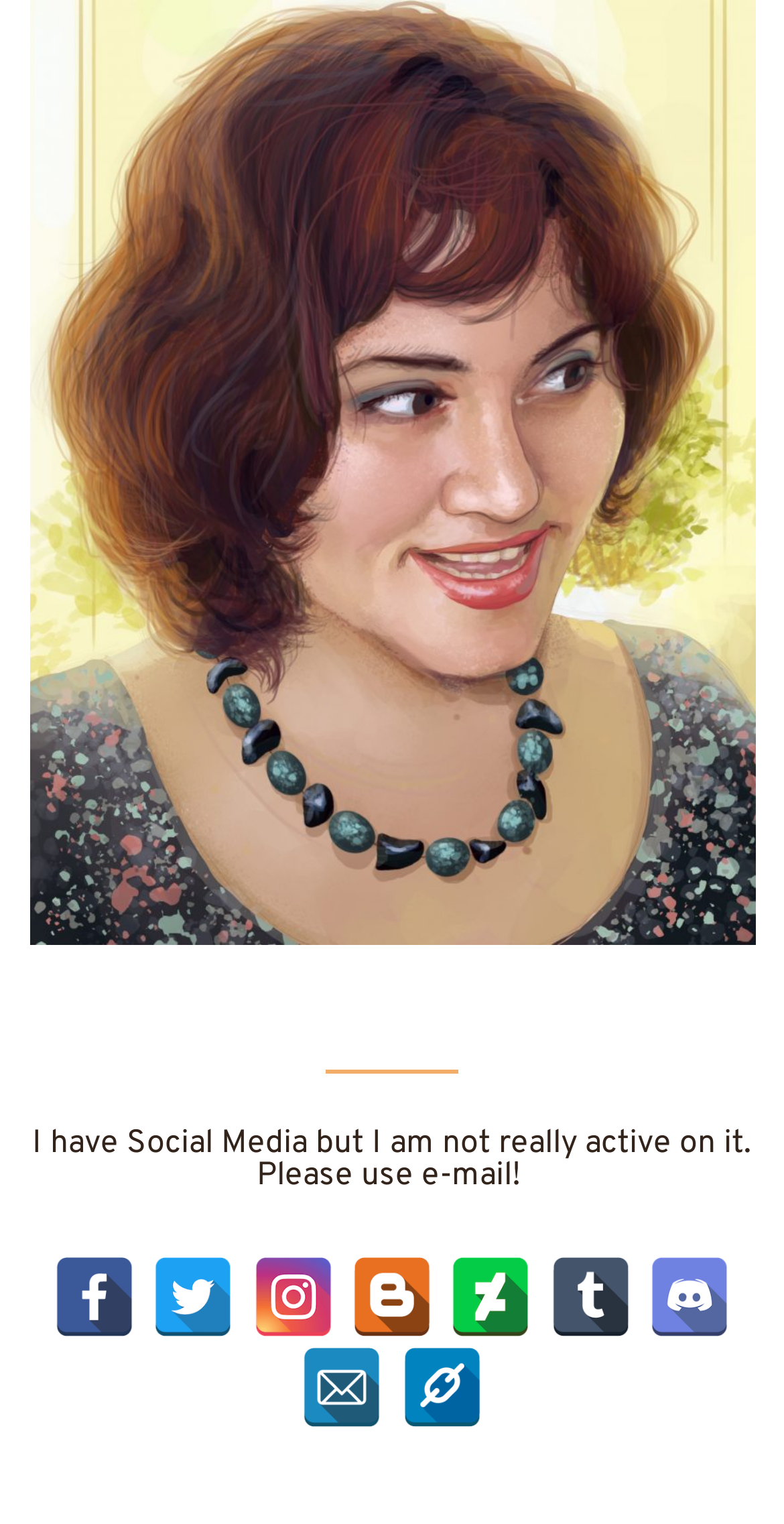Determine the coordinates of the bounding box for the clickable area needed to execute this instruction: "Visit Personal website".

[0.512, 0.884, 0.615, 0.937]